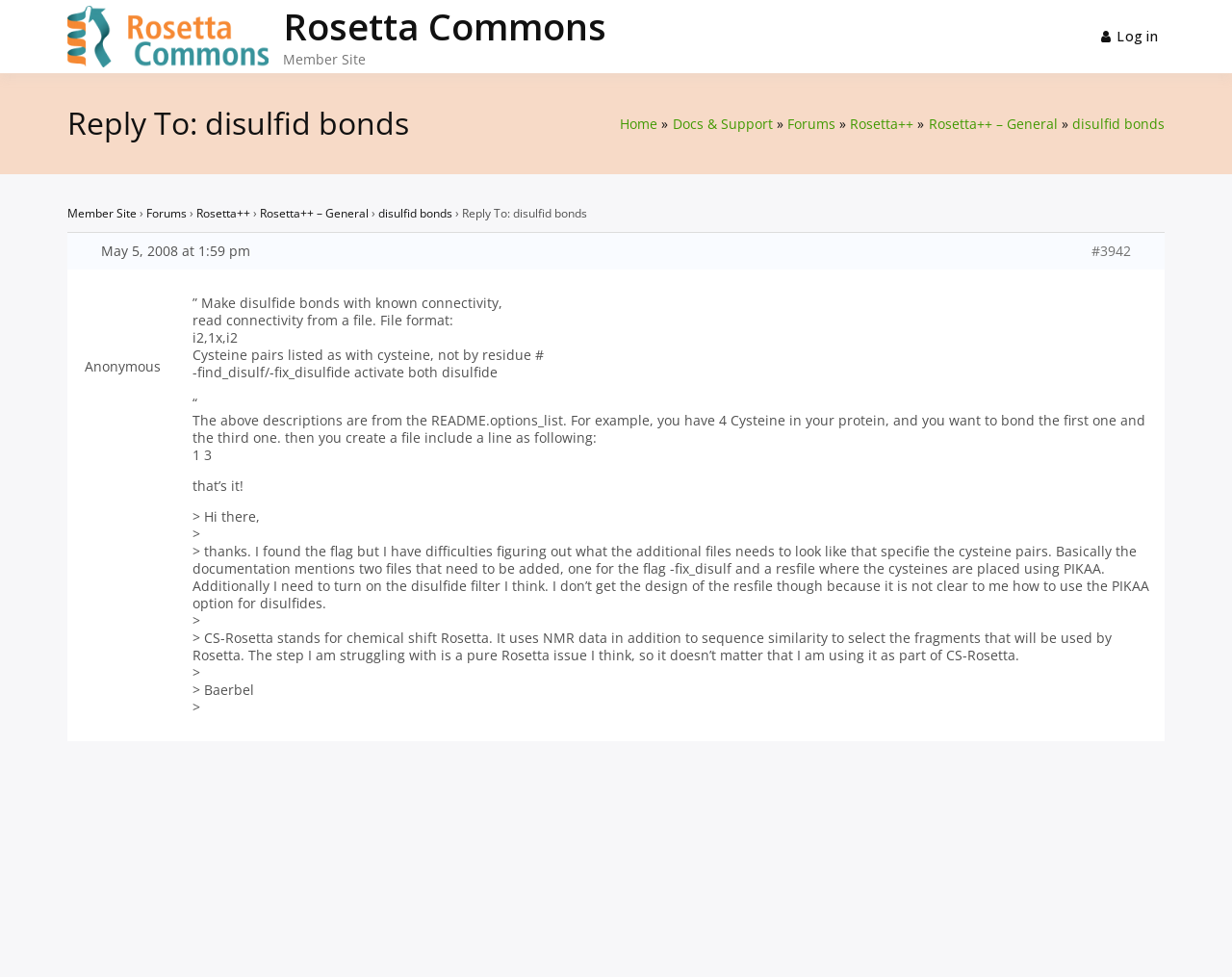What is the logo of Rosetta Commons?
From the details in the image, answer the question comprehensively.

The logo of Rosetta Commons is located at the top left corner of the webpage, and it is a clickable link that leads to the homepage of Rosetta Commons.